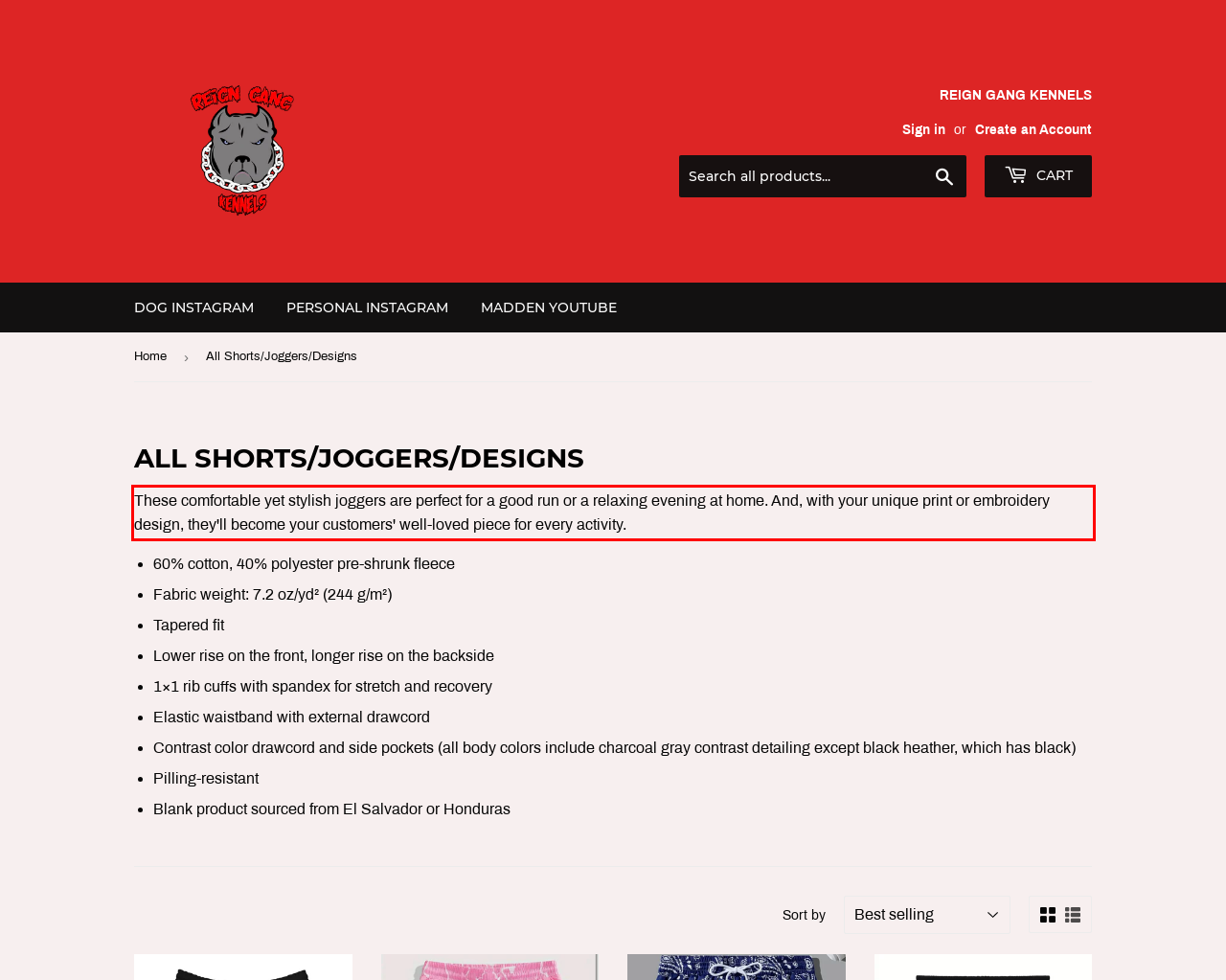You are provided with a screenshot of a webpage containing a red bounding box. Please extract the text enclosed by this red bounding box.

These comfortable yet stylish joggers are perfect for a good run or a relaxing evening at home. And, with your unique print or embroidery design, they'll become your customers' well-loved piece for every activity.